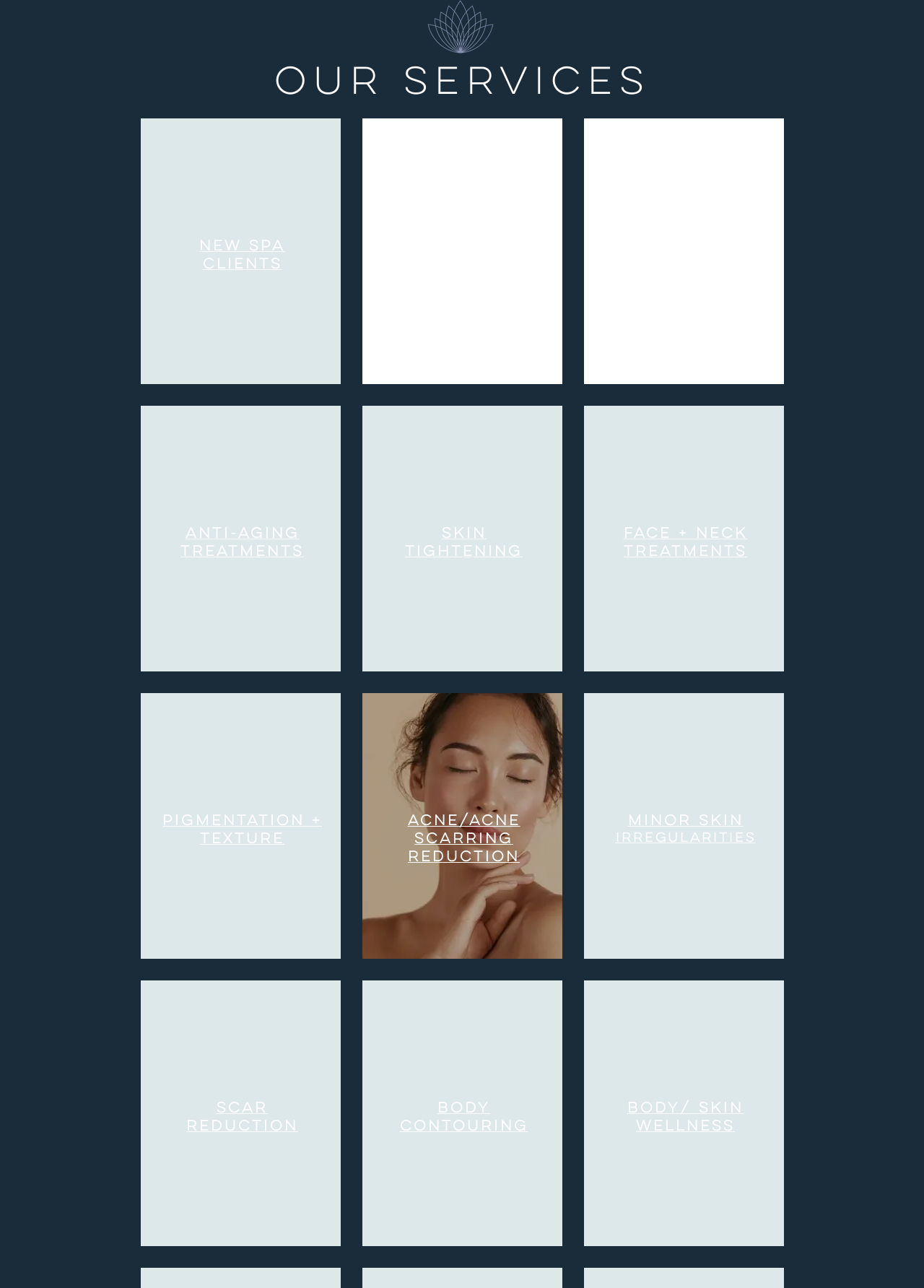Determine the bounding box coordinates of the target area to click to execute the following instruction: "Discover body contouring."

[0.432, 0.855, 0.571, 0.88]